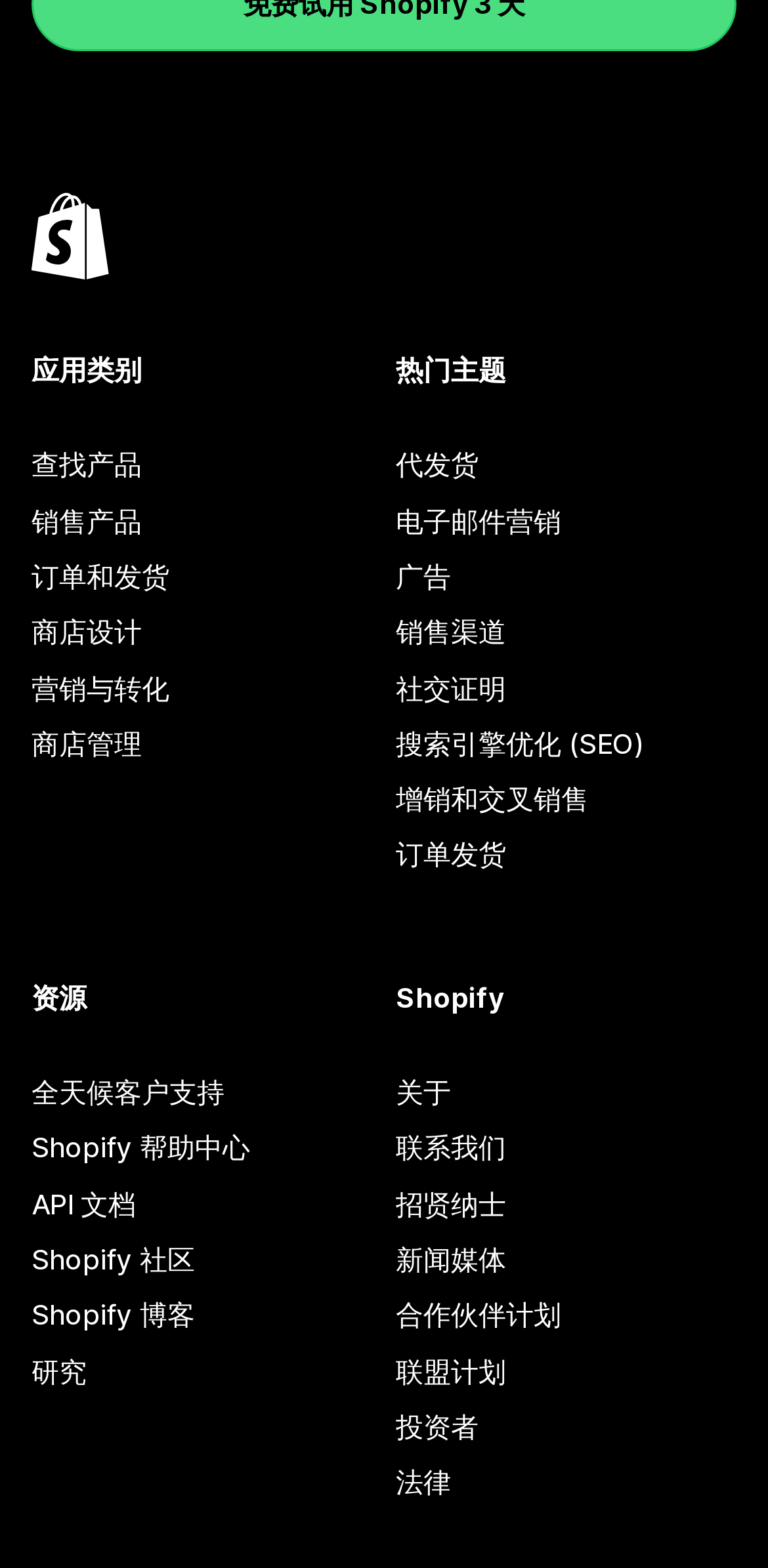Determine the bounding box coordinates for the UI element matching this description: "搜索引擎优化 (SEO)".

[0.515, 0.457, 0.959, 0.492]